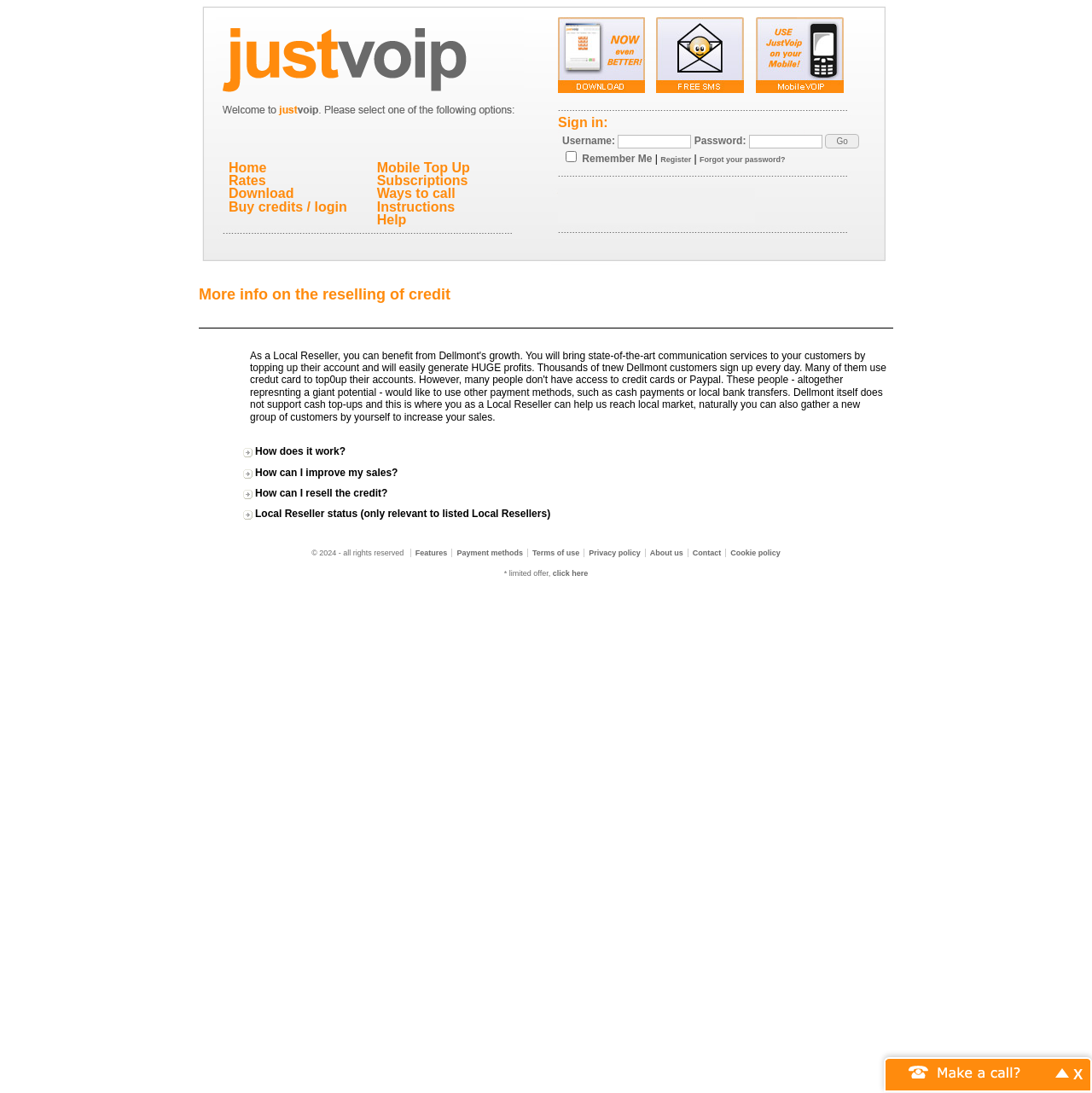Determine the bounding box coordinates of the clickable area required to perform the following instruction: "Click on the 'Download' link". The coordinates should be represented as four float numbers between 0 and 1: [left, top, right, bottom].

[0.511, 0.077, 0.591, 0.087]